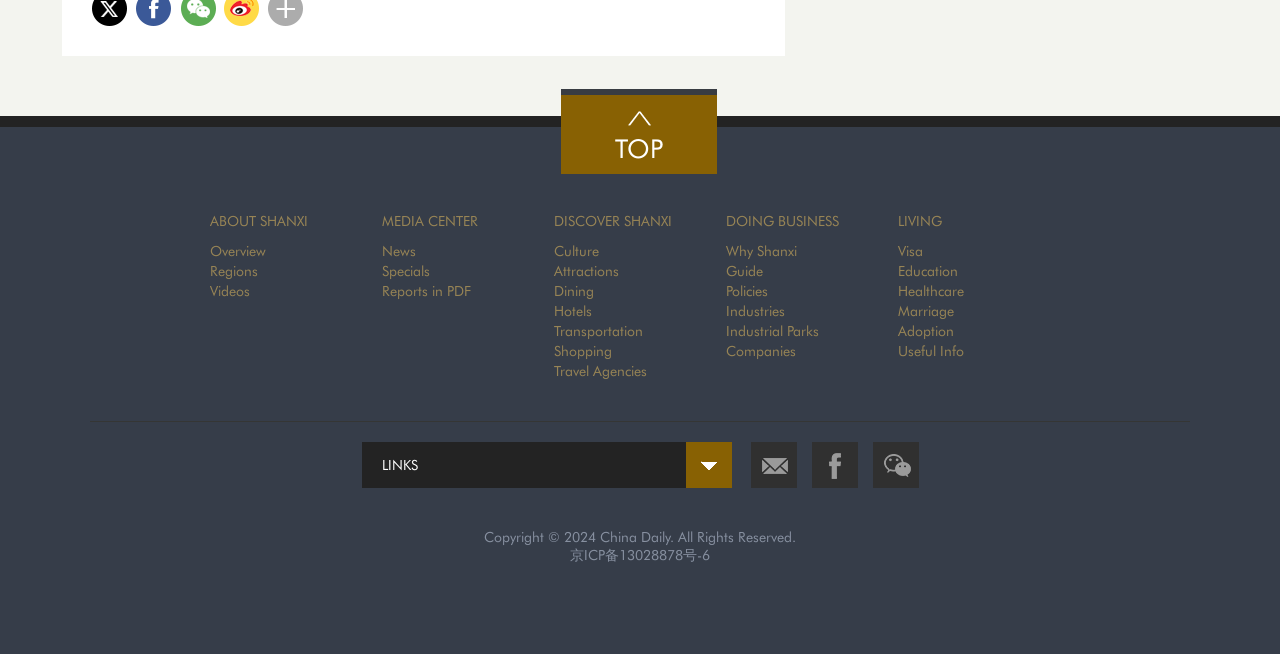Locate the bounding box for the described UI element: "Travel Agencies". Ensure the coordinates are four float numbers between 0 and 1, formatted as [left, top, right, bottom].

[0.433, 0.555, 0.505, 0.58]